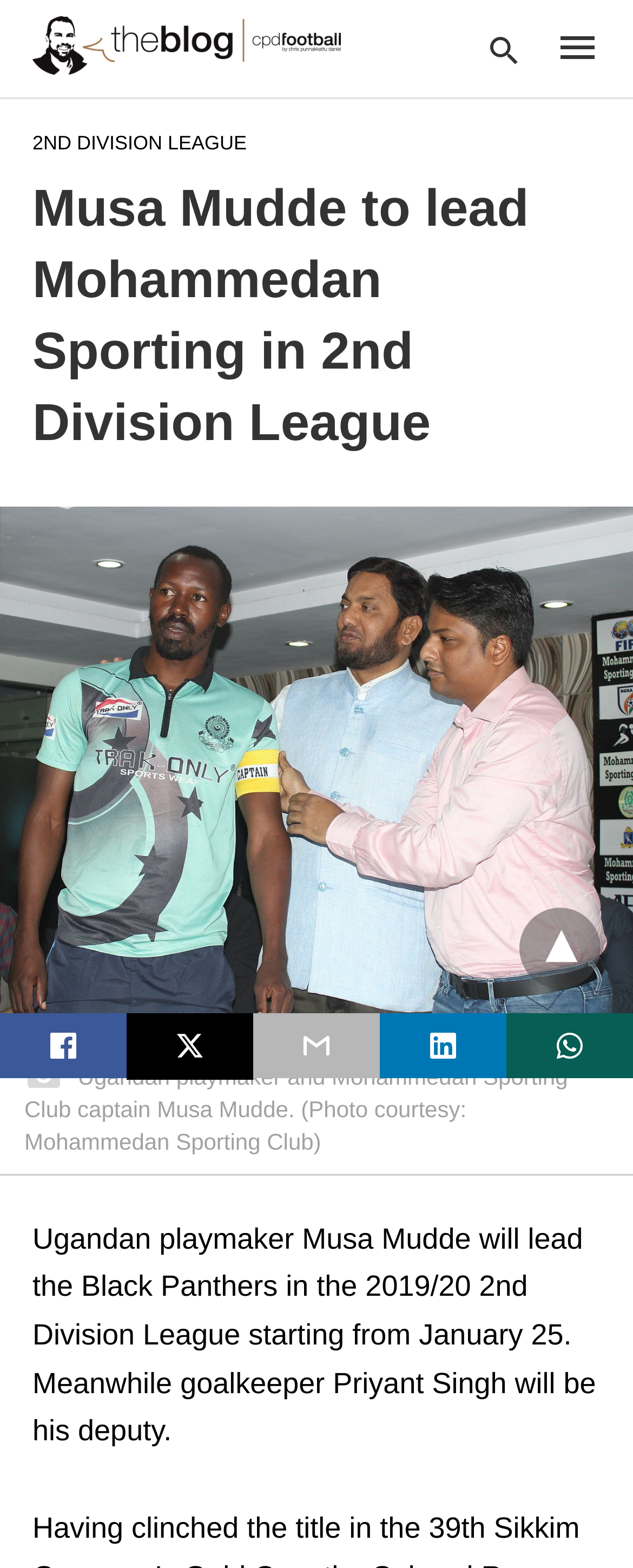Find the bounding box of the UI element described as follows: "November 2022".

None